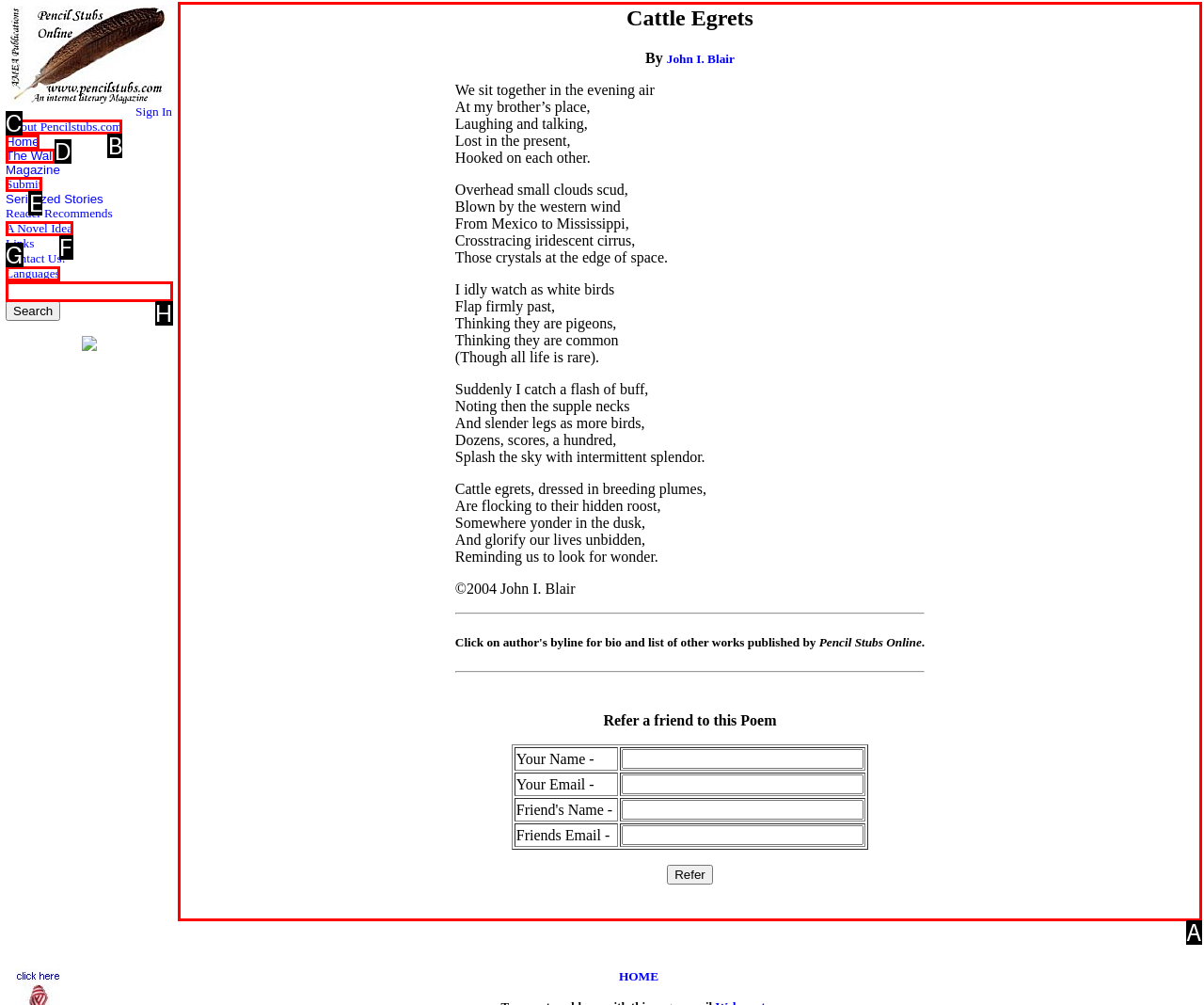Point out the UI element to be clicked for this instruction: Read the poem 'Cattle Egrets'. Provide the answer as the letter of the chosen element.

A